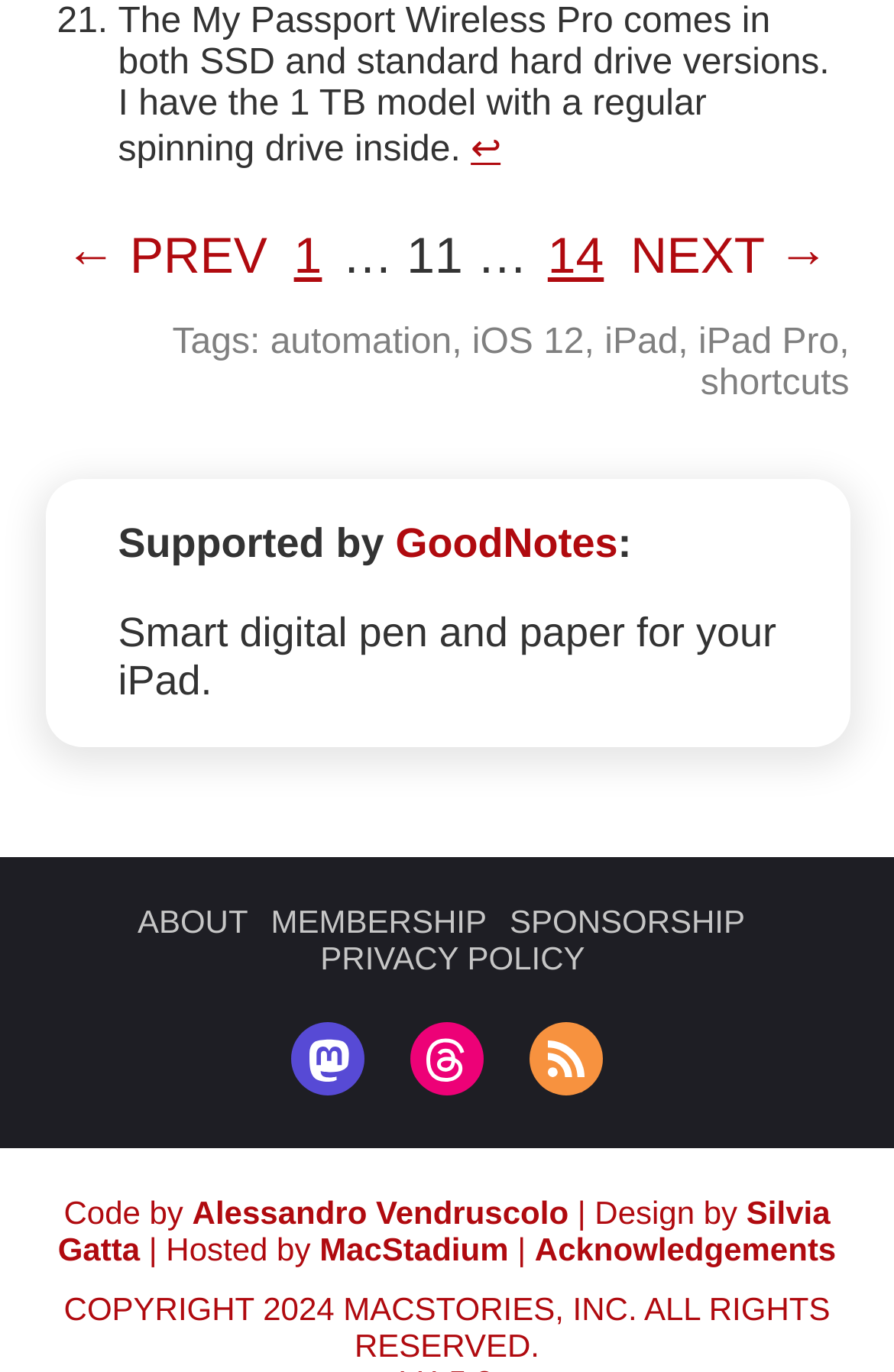What is the name of the company hosting the website?
Please provide a single word or phrase based on the screenshot.

MacStadium